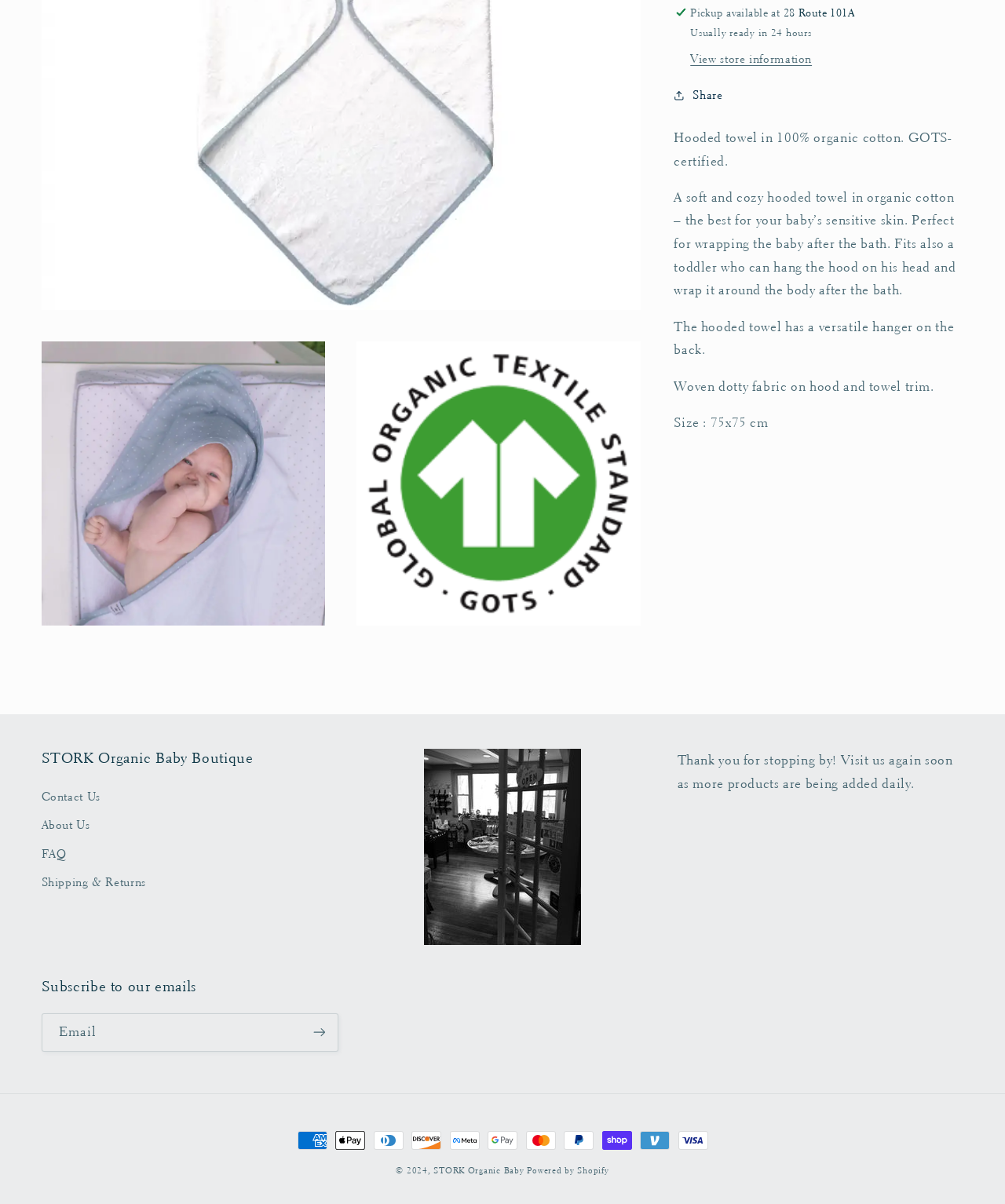Show the bounding box coordinates for the HTML element described as: "Contact Us".

[0.041, 0.654, 0.1, 0.674]